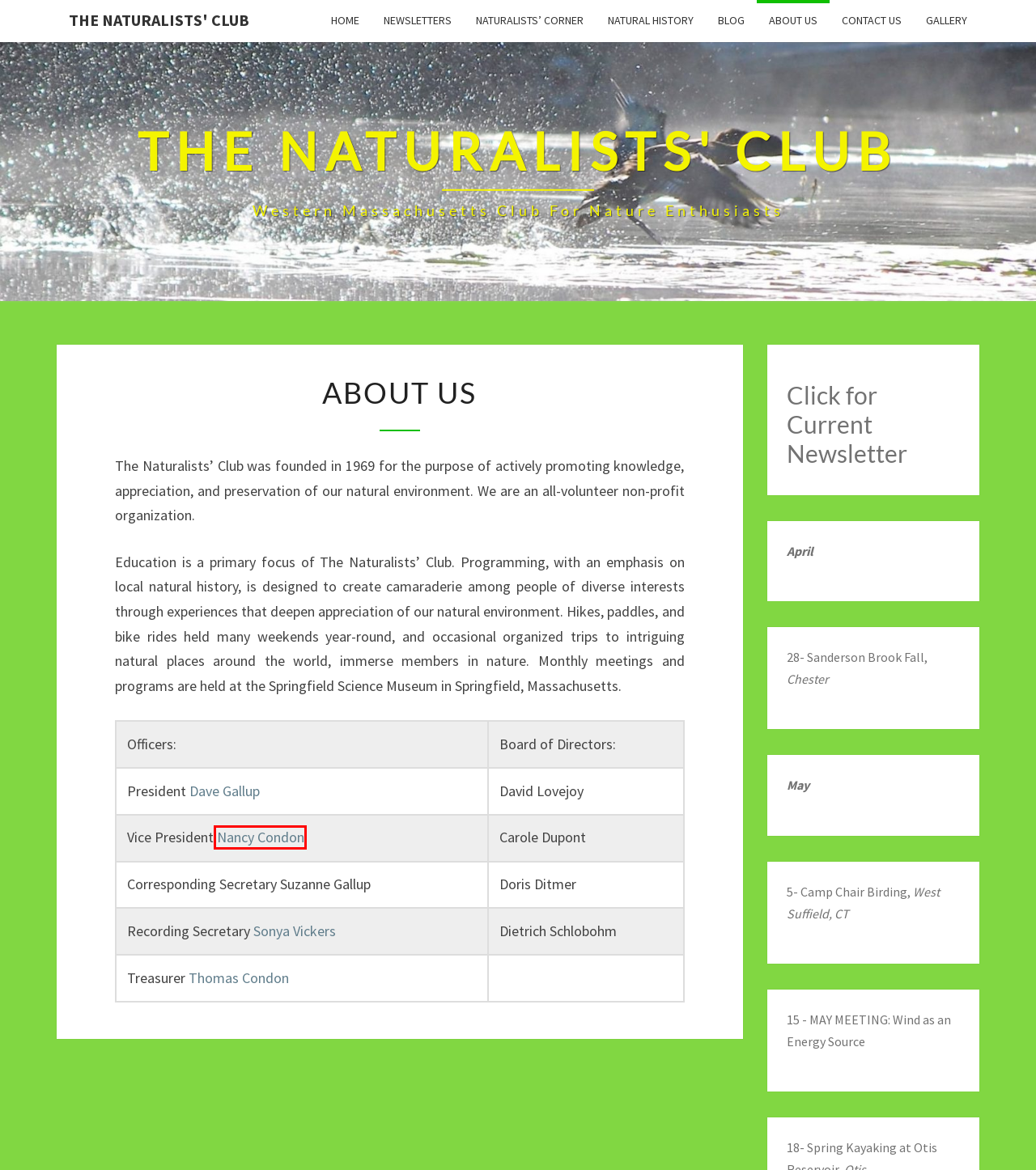Observe the provided screenshot of a webpage that has a red rectangle bounding box. Determine the webpage description that best matches the new webpage after clicking the element inside the red bounding box. Here are the candidates:
A. Sonya Vickers – The Naturalists' Club
B. Gallery – The Naturalists' Club
C. Contact Us – The Naturalists' Club
D. Dave Gallup – The Naturalists' Club
E. Thomas Condon – The Naturalists' Club
F. Blog – The Naturalists' Club
G. Nancy Condon – The Naturalists' Club
H. The Naturalists' Club – Western Massachusetts Club for Nature Enthusiasts

G